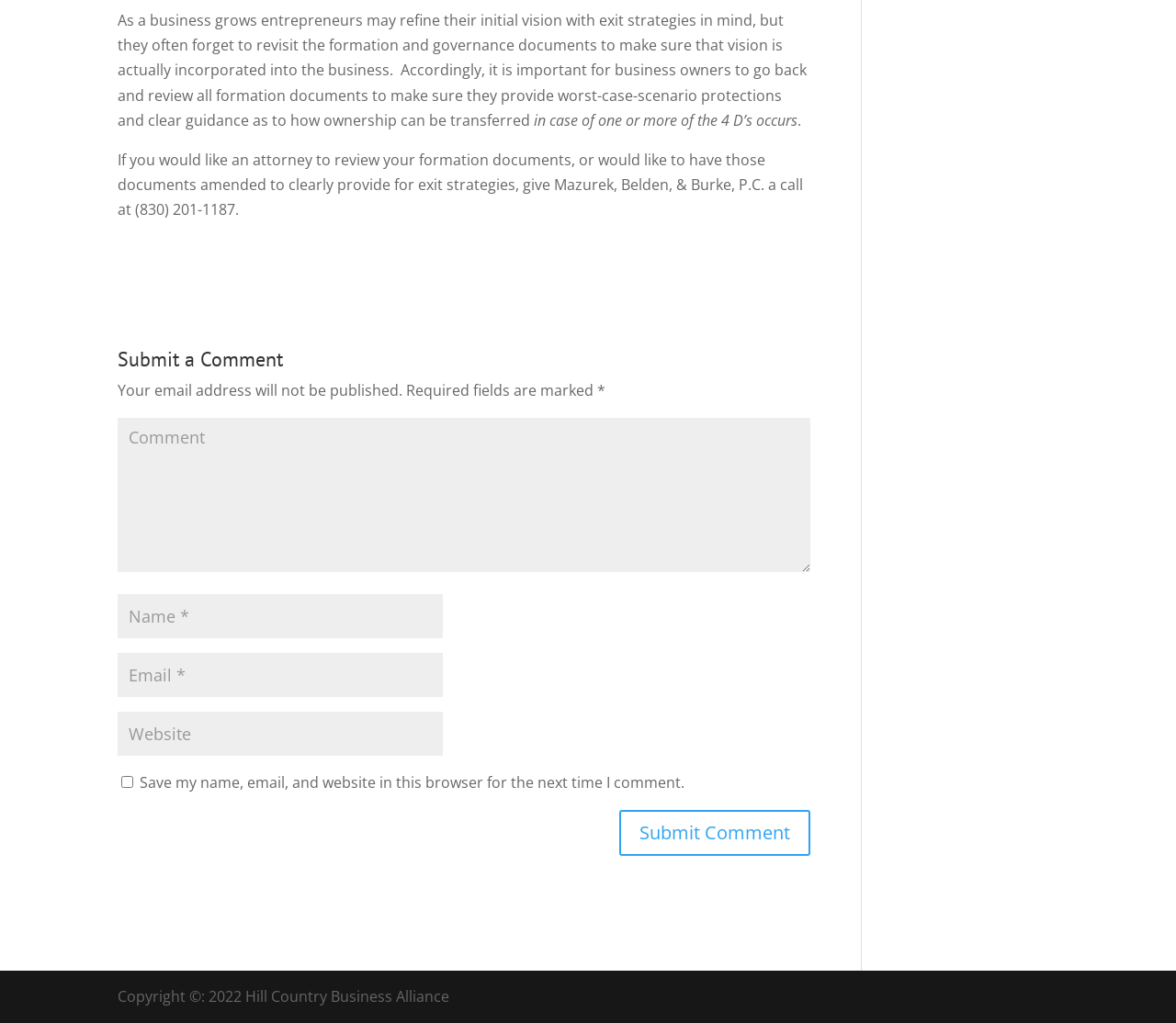What is the action of the button at the bottom of the comment submission form?
Refer to the image and give a detailed answer to the question.

The button at the bottom of the comment submission form is labeled 'Submit Comment' and is used to submit the user's comment.